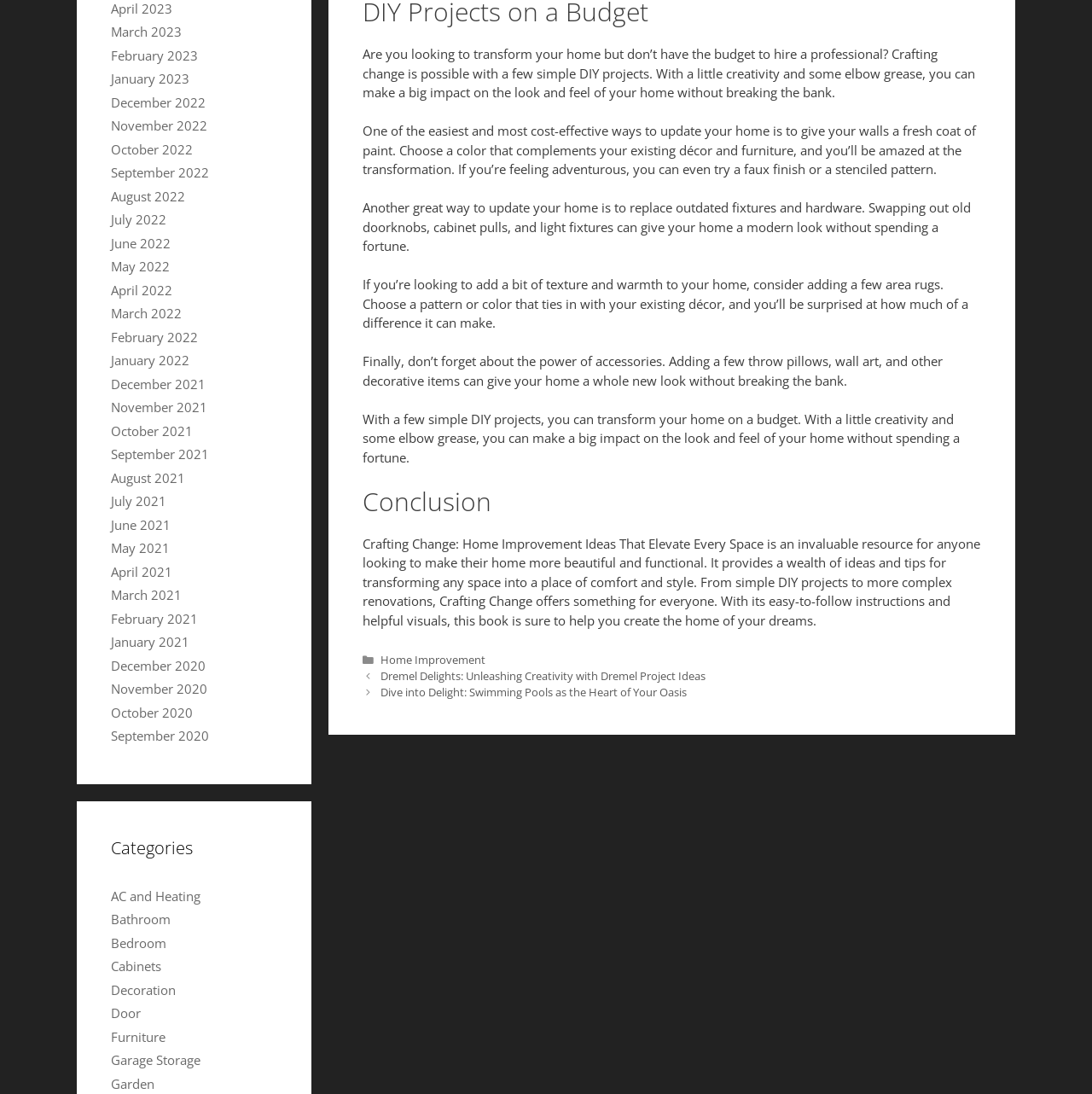Please find the bounding box coordinates for the clickable element needed to perform this instruction: "Click on the 'Home Improvement' category".

[0.348, 0.596, 0.444, 0.61]